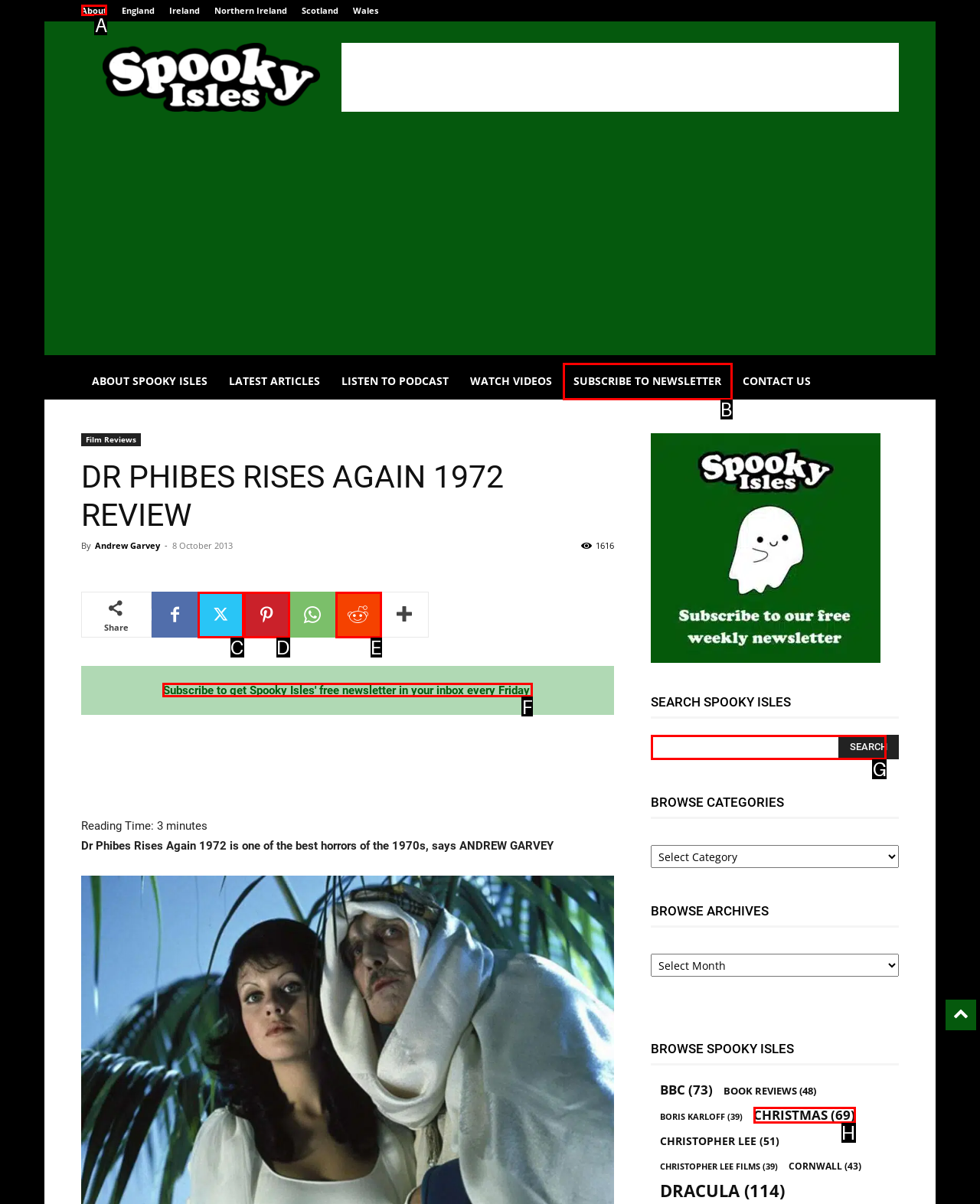Determine the letter of the UI element I should click on to complete the task: Click on the 'About' link from the provided choices in the screenshot.

A